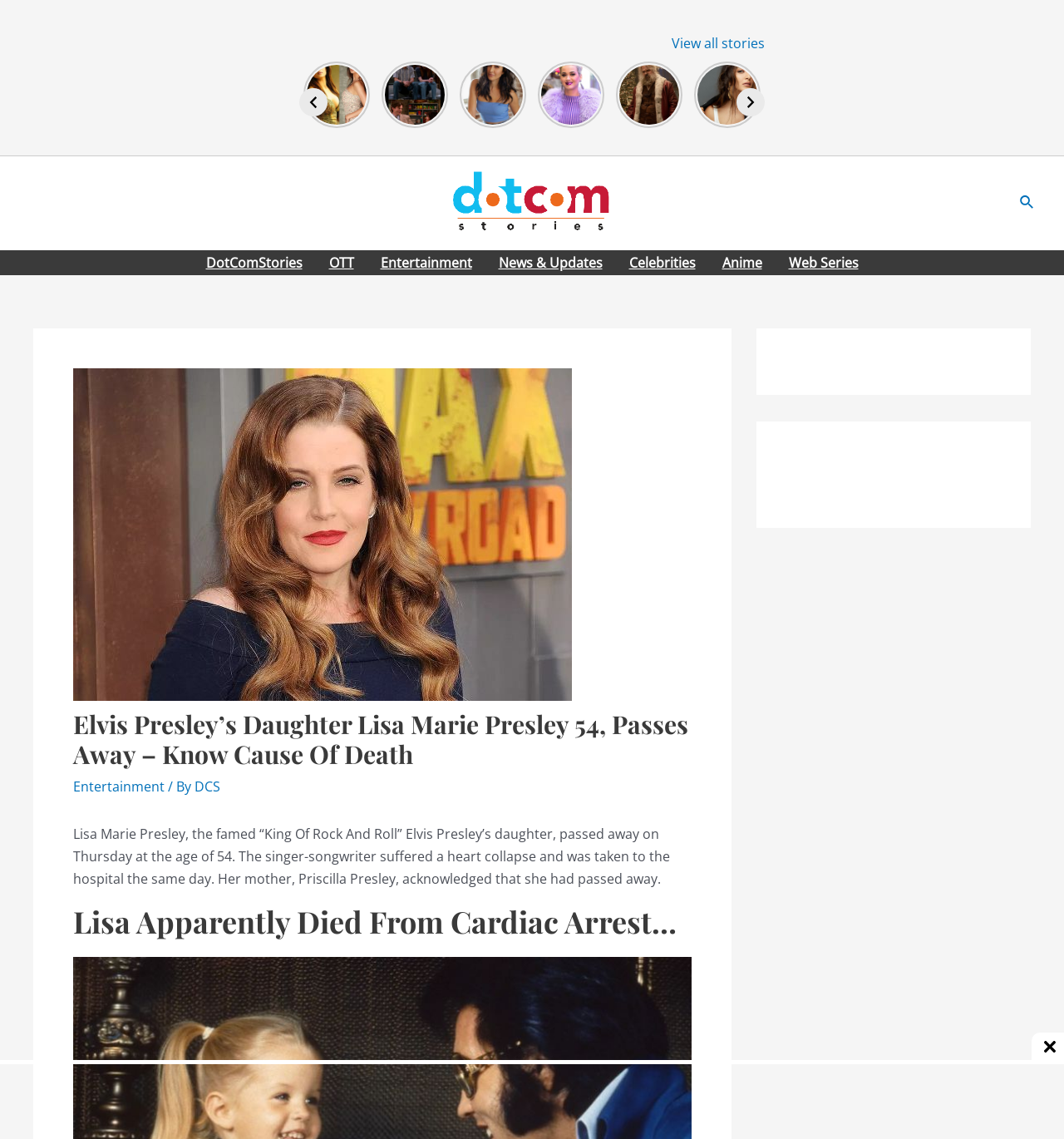Could you highlight the region that needs to be clicked to execute the instruction: "Click on the 'Palak Tiwari Is All Set To Dazzle Bollywood With Her Beauty' link"?

[0.285, 0.054, 0.348, 0.112]